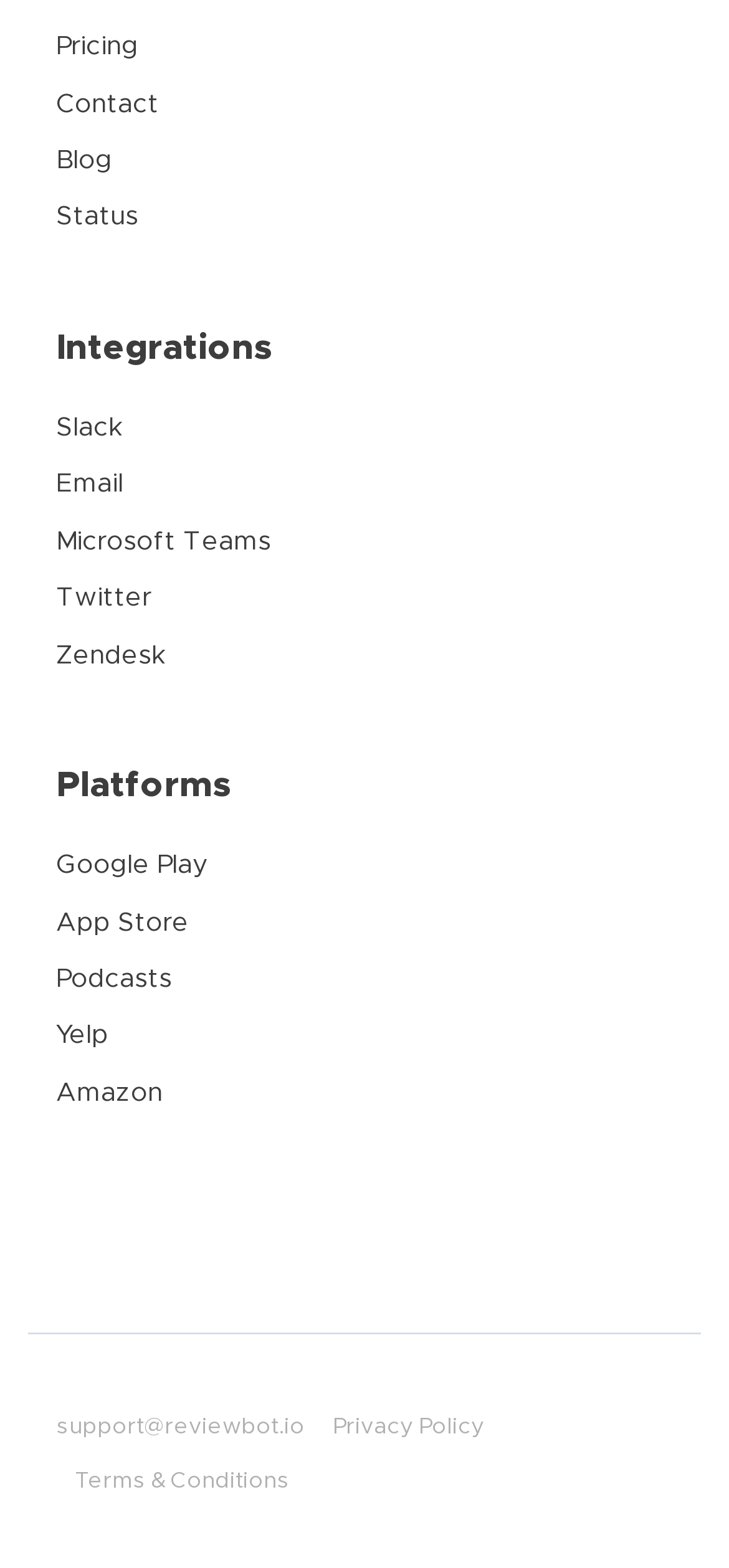How many integration links are there?
Analyze the image and deliver a detailed answer to the question.

I counted the number of links under the 'Integrations' heading, which are Slack, Email, Microsoft Teams, Twitter, Zendesk, and found 8 links in total.